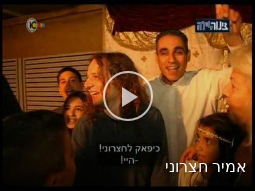Give a meticulous account of what the image depicts.

The image features a joyful gathering, highlighting a vibrant moment that captures the spirit of community and celebration. In the foreground, a jubilant group of individuals, including children and adults, are seen smiling and engaging with one another, creating a lively atmosphere. The central figure appears to be a man with a warm smile, who is likely leading the festivities. A charming mix of traditional and modern influences can be sensed, symbolizing a rich cultural heritage. The scene reflects a strong sense of togetherness, likely connected to communal or familial ties, enriching the narrative of identity and belonging. The image is associated with Amir Hatzroni, emphasizing personal stories within broader cultural contexts.